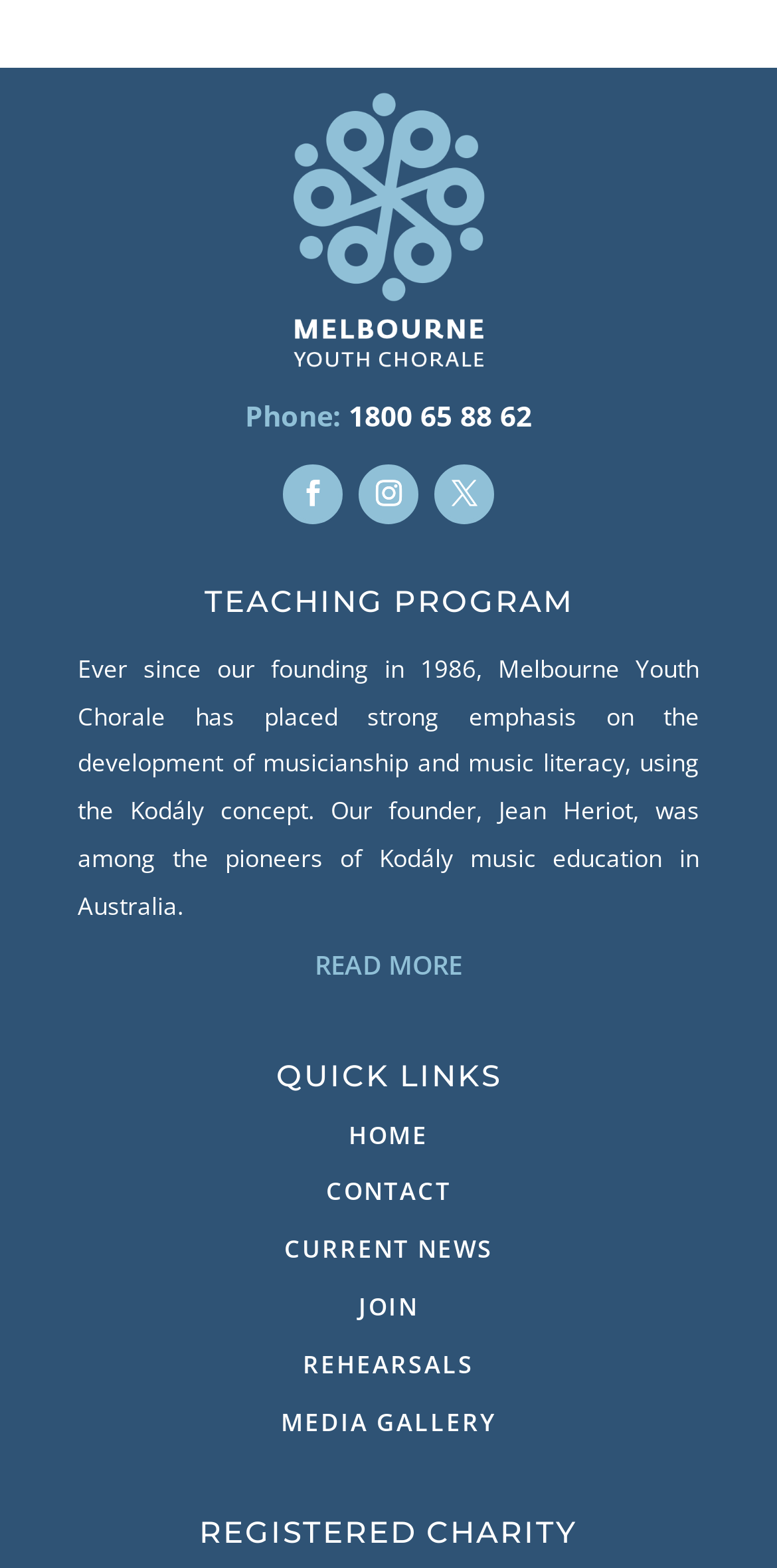Pinpoint the bounding box coordinates of the clickable area needed to execute the instruction: "call the phone number". The coordinates should be specified as four float numbers between 0 and 1, i.e., [left, top, right, bottom].

[0.449, 0.253, 0.685, 0.277]